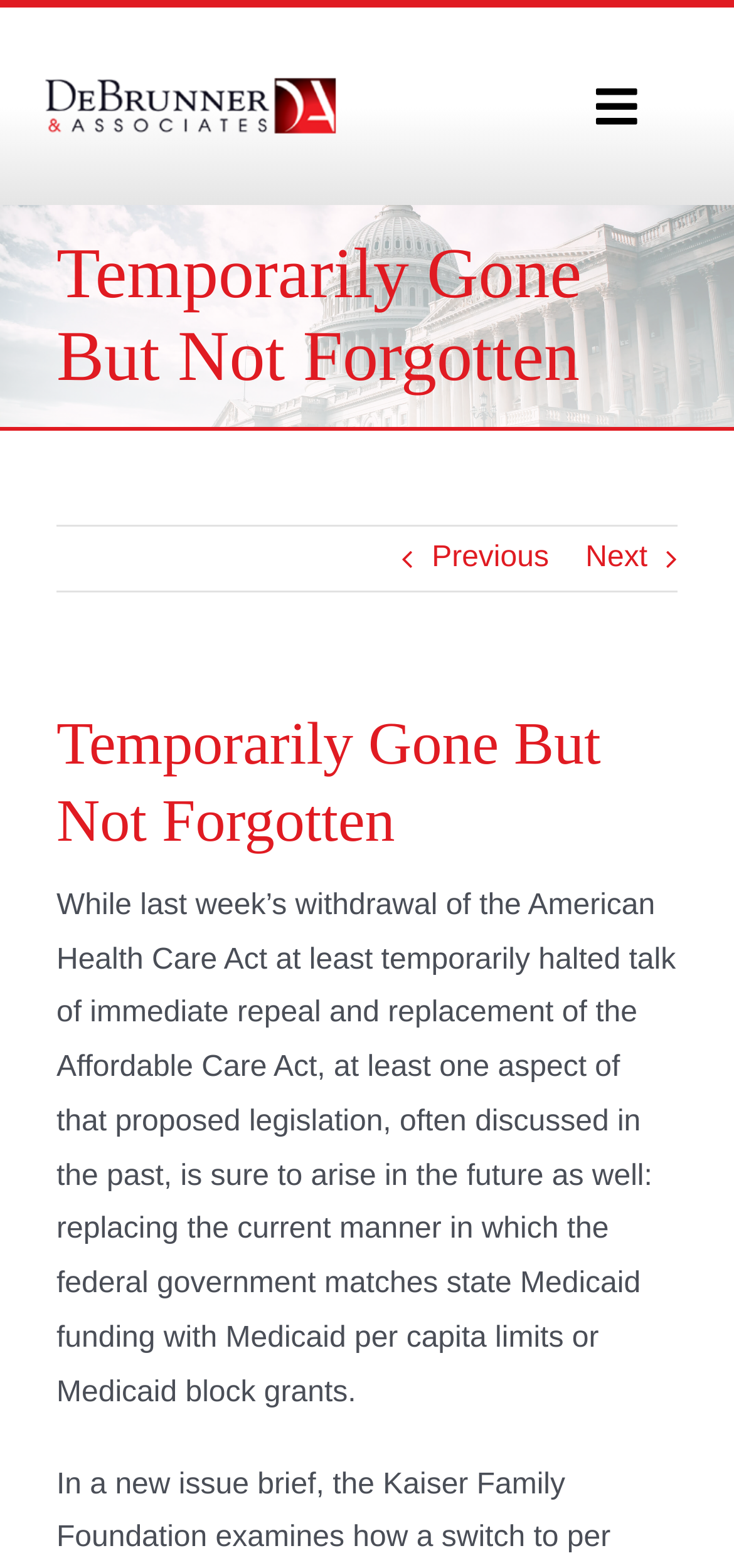For the element described, predict the bounding box coordinates as (top-left x, top-left y, bottom-right x, bottom-right y). All values should be between 0 and 1. Element description: Toggle Navigation

[0.756, 0.038, 0.923, 0.097]